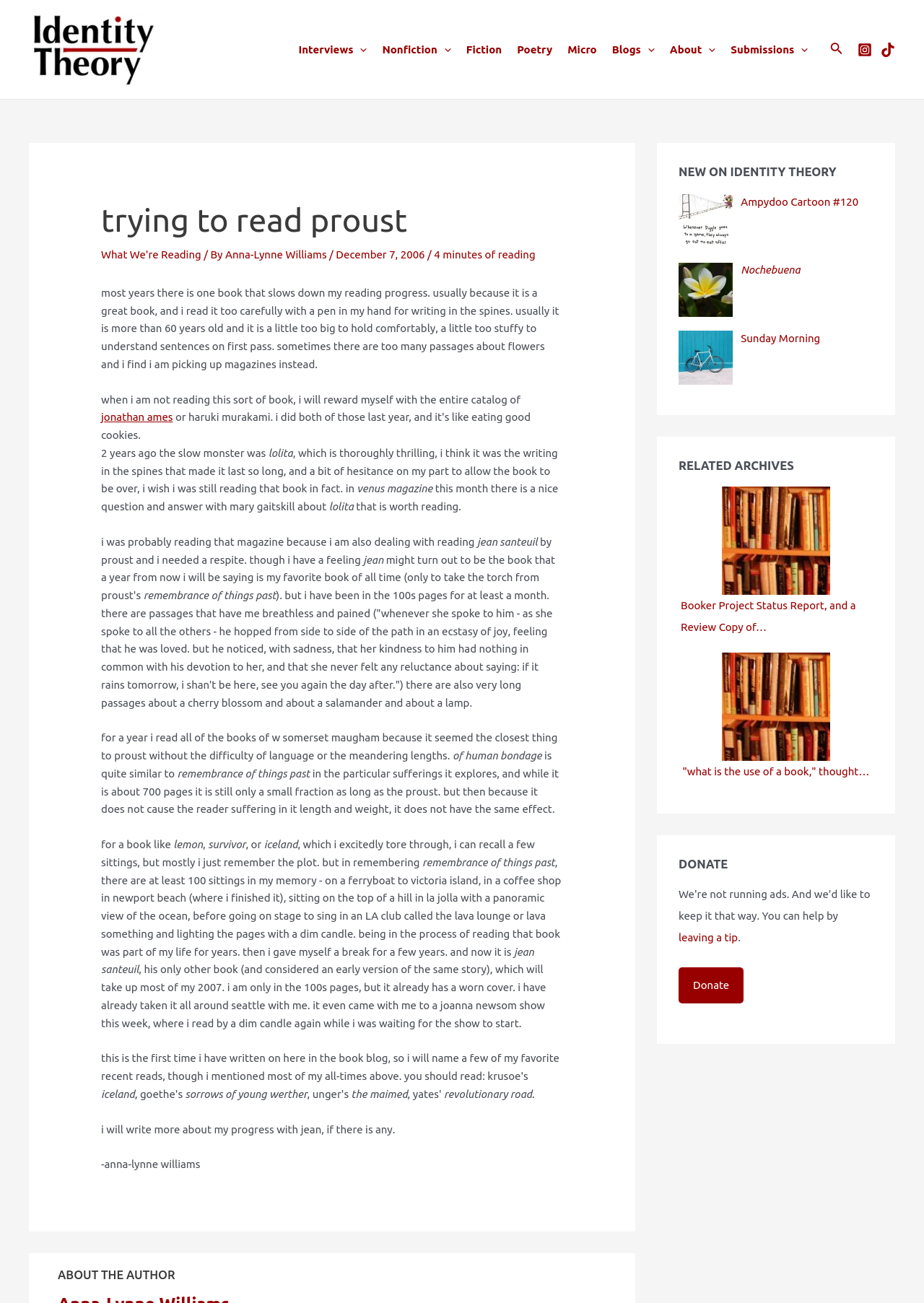Mark the bounding box of the element that matches the following description: "leaving a tip".

[0.734, 0.715, 0.799, 0.724]